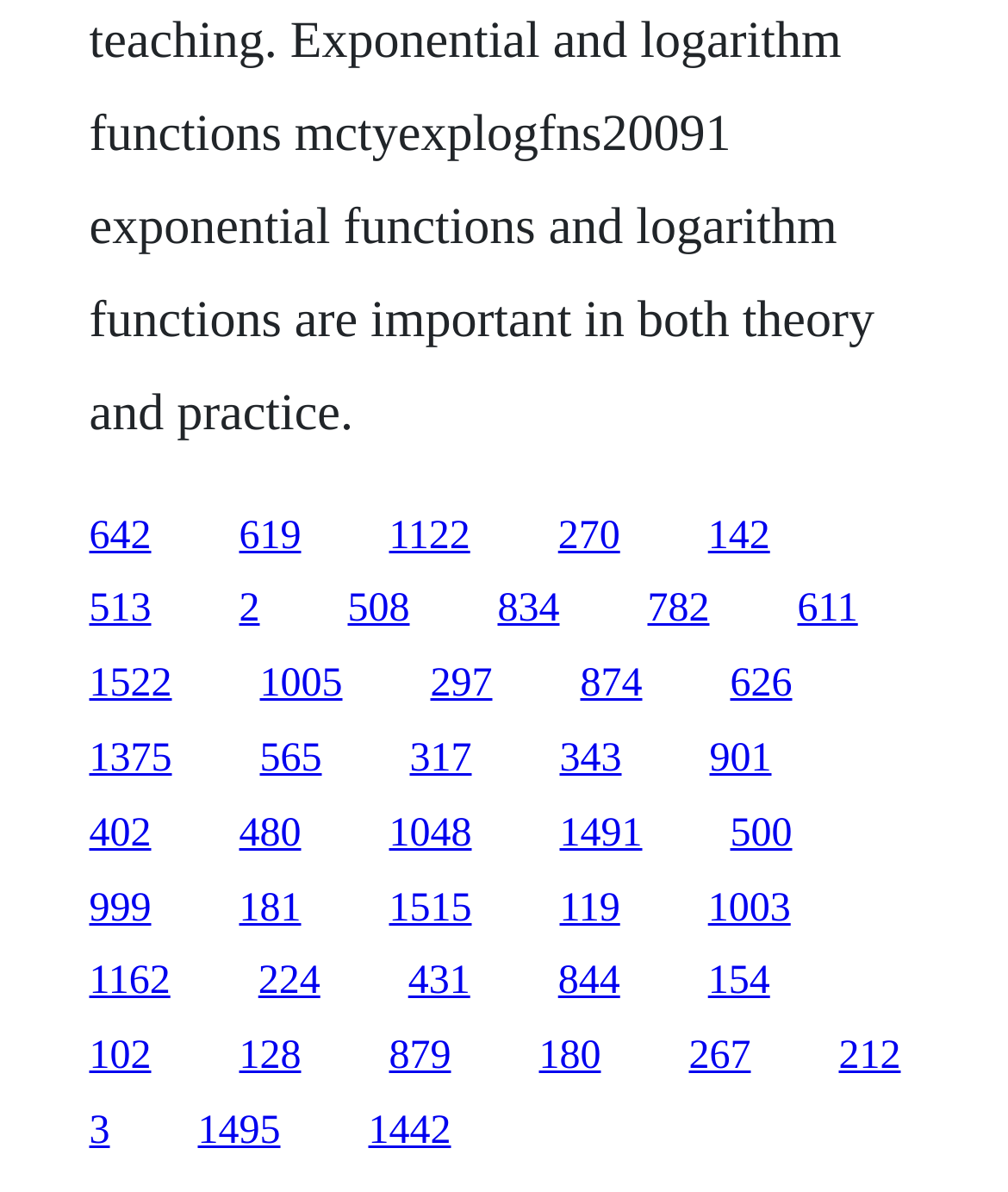How many links are on the webpage?
By examining the image, provide a one-word or phrase answer.

136